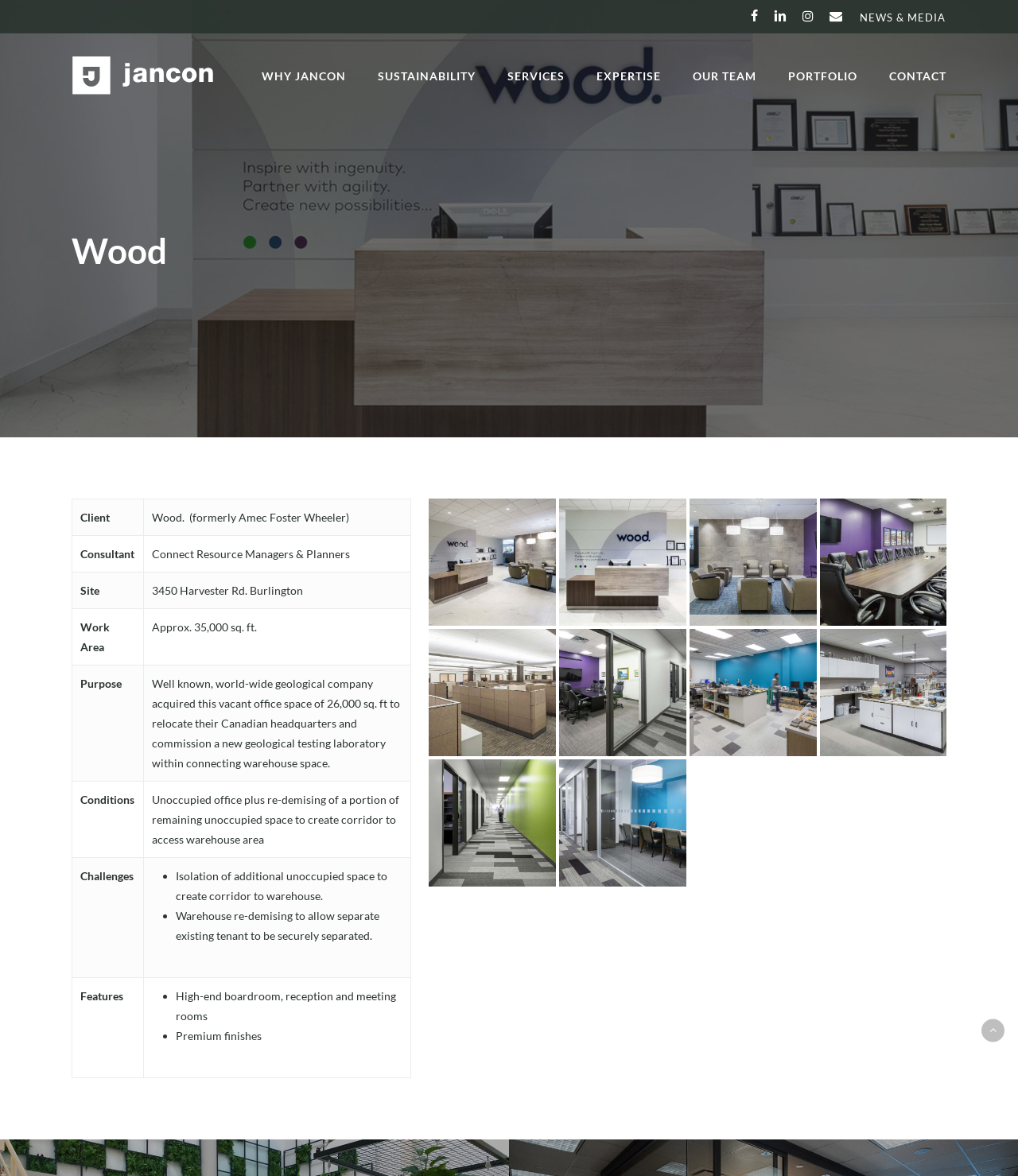Create an in-depth description of the webpage, covering main sections.

This webpage appears to be a project showcase for a company called Jancon, specifically highlighting their work on a office space renovation for a well-known geological company. 

At the top of the page, there are social media links to Facebook, LinkedIn, Instagram, and Email, aligned horizontally. Below these links, there is a prominent heading "Wood" and a logo image of Jancon. 

The main content of the page is a table with multiple rows, each containing two columns. The left column has headers such as "Client", "Consultant", "Site", "Work Area", "Purpose", "Conditions", "Challenges", and "Features". The right column provides detailed information about each of these aspects, including the client's name, the site's location, and the challenges faced during the project. 

There are also multiple figures and images scattered throughout the page, showcasing different aspects of the project, such as the office space, meeting rooms, and laboratory facilities. These images are arranged in a grid-like pattern, with four images per row. 

At the bottom of the page, there are additional links, including "NEWS & MEDIA", "WHY JANCON", "SUSTAINABILITY", "SERVICES", "EXPERTISE", "OUR TEAM", "PORTFOLIO", and "CONTACT".